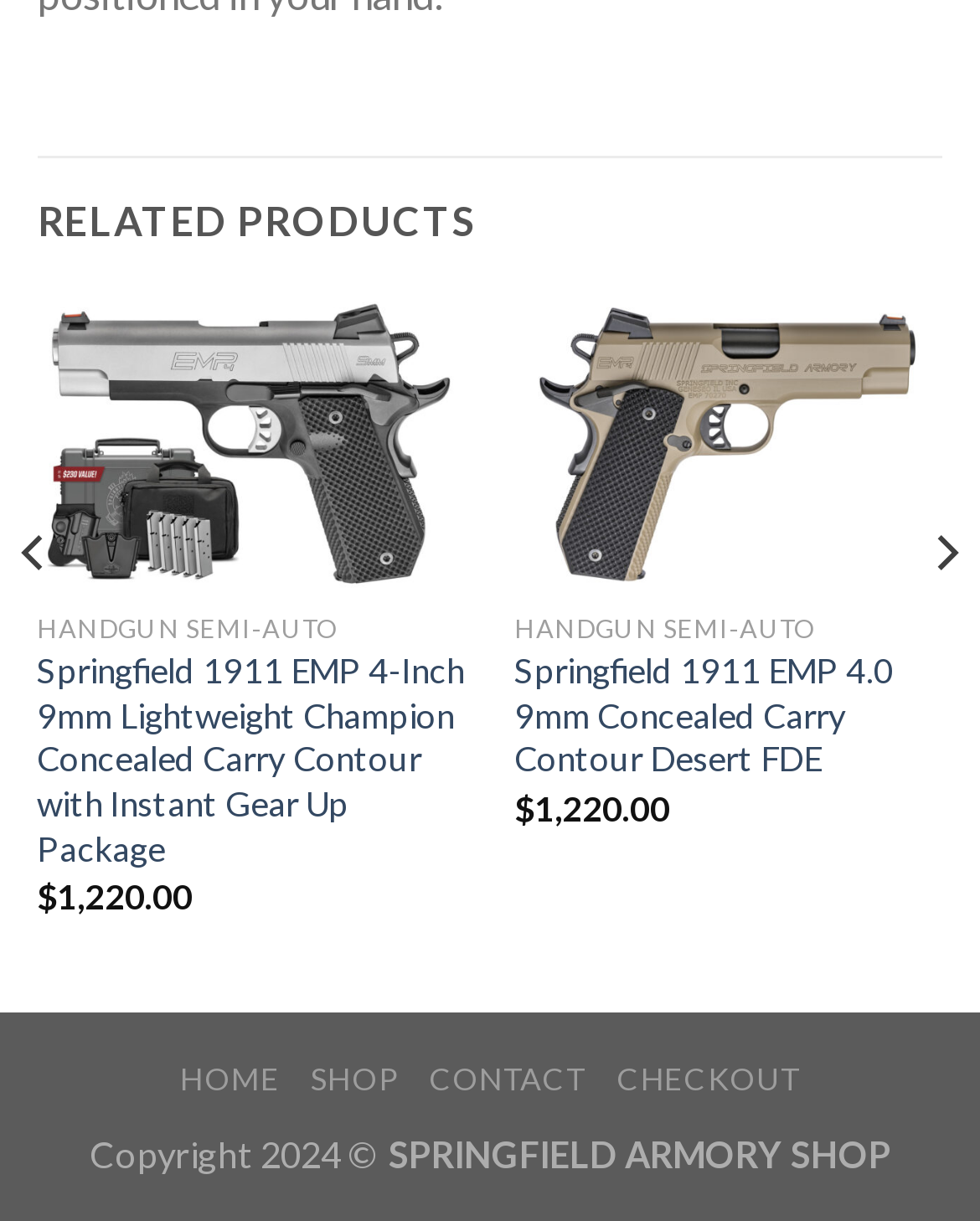Can you find the bounding box coordinates of the area I should click to execute the following instruction: "Read more about the blog post"?

None